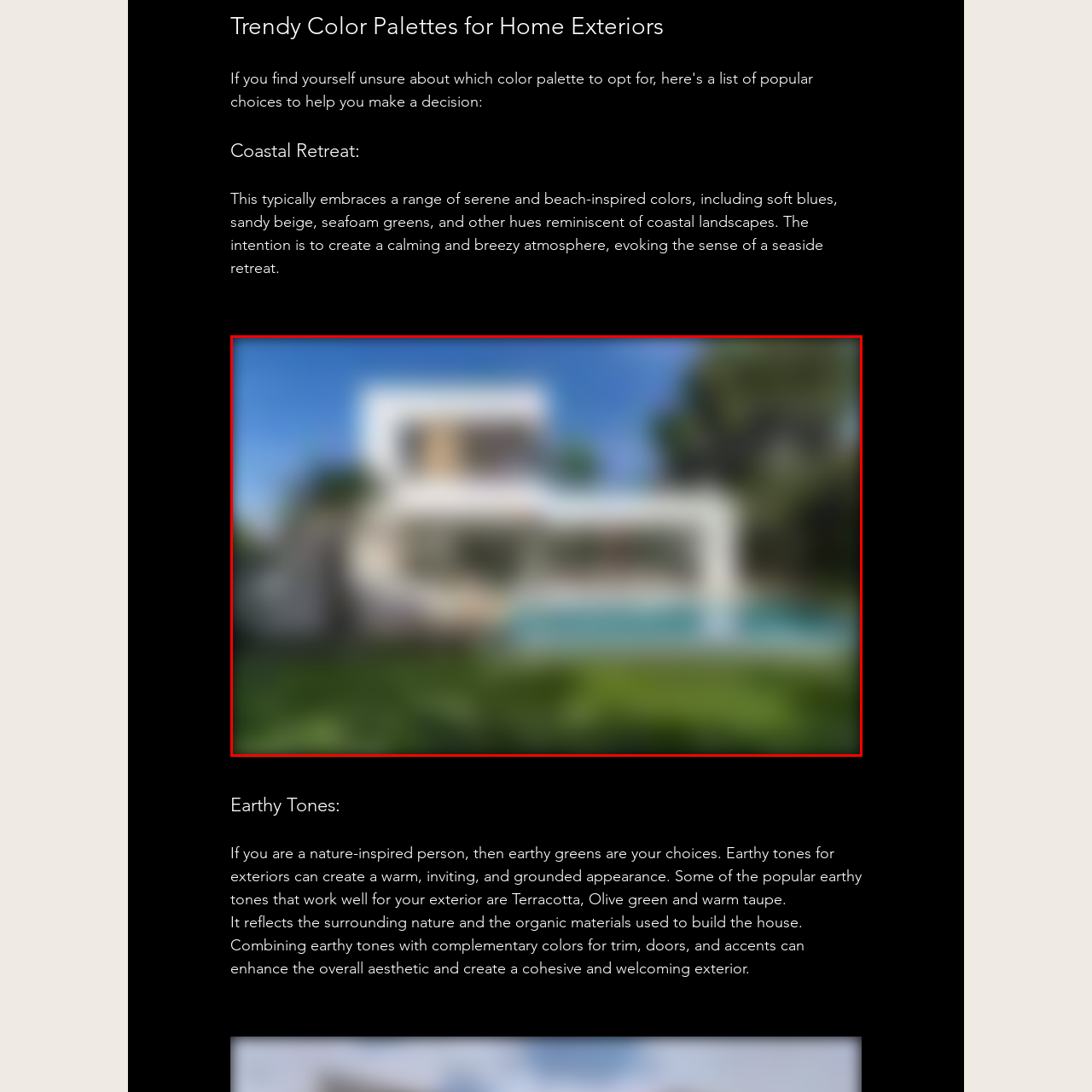Describe all the elements and activities occurring in the red-outlined area of the image extensively.

The image features a luxurious villa designed with modern aesthetics, showcasing an elegant blend of outdoor and indoor living. The architecture highlights large glass windows that allow natural light to flood the interior, while the clean lines and white facade create a contemporary feel. Surrounding the villa, lush green grass provides a vibrant contrast to the sleek design, and a serene swimming pool complements the outdoor space, inviting relaxation. This design embodies the concept of a luxurious retreat, making it an ideal choice for those seeking a tranquil yet stylish environment.